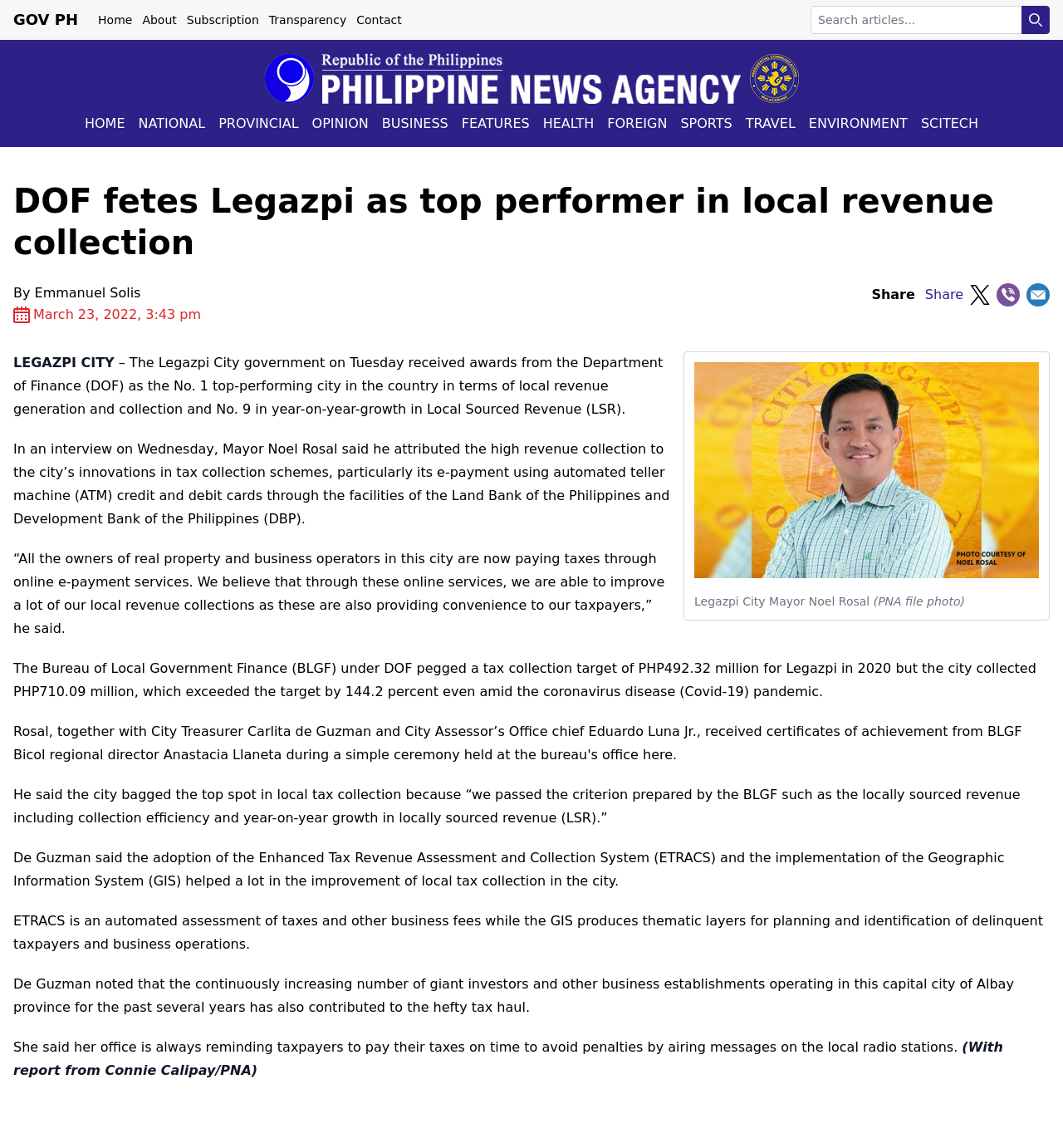What is the name of the city government that received awards?
With the help of the image, please provide a detailed response to the question.

I found the answer by reading the first sentence of the article, which states 'LEGAZPI CITY – The Legazpi City government on Tuesday received awards from the Department of Finance (DOF) as the No. 1 top-performing city in the country in terms of local revenue generation and collection and No. 9 in year-on-year-growth in Local Sourced Revenue (LSR).' The name of the city government is mentioned as Legazpi City.